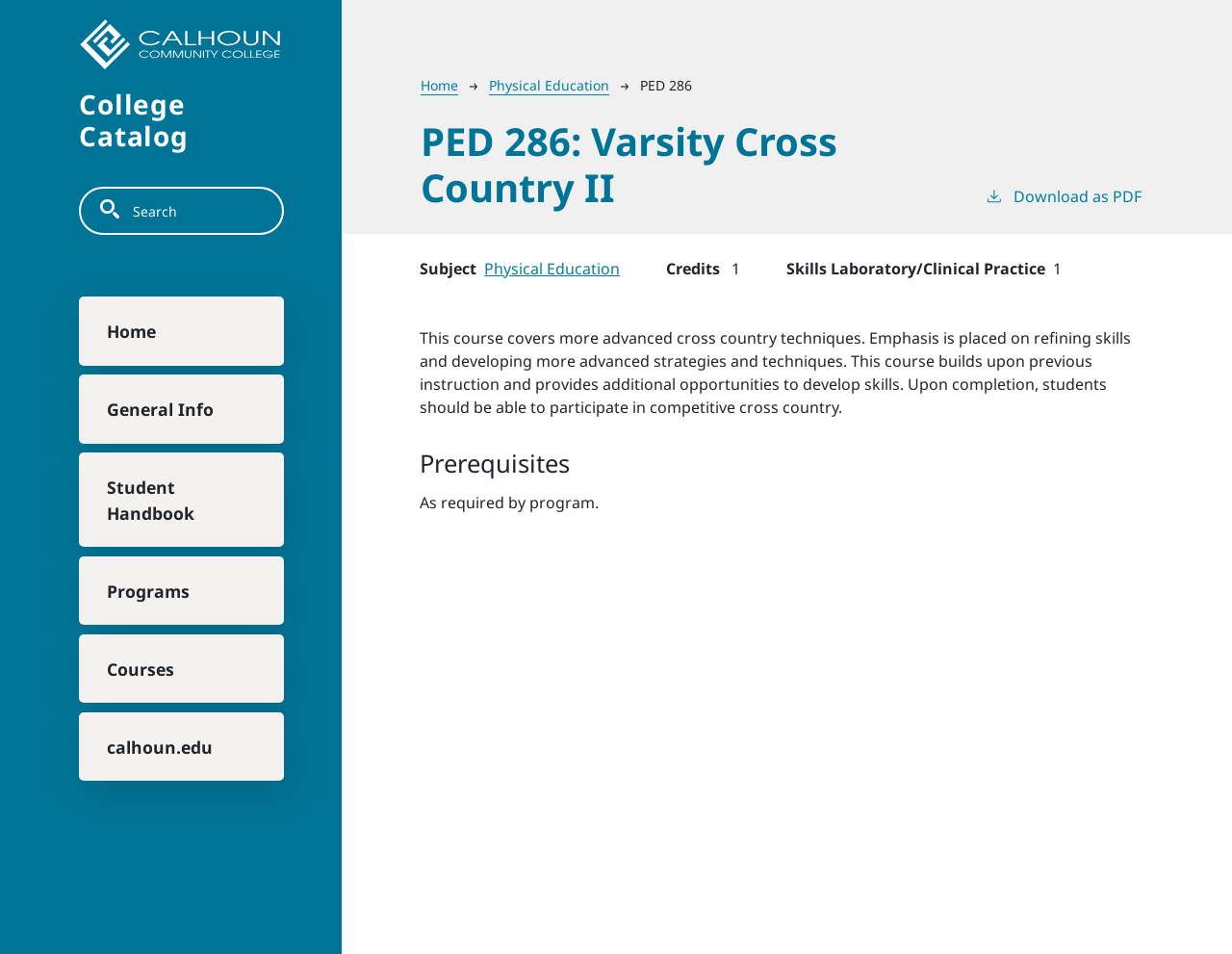Find the main header of the webpage and produce its text content.

PED 286: Varsity Cross Country II